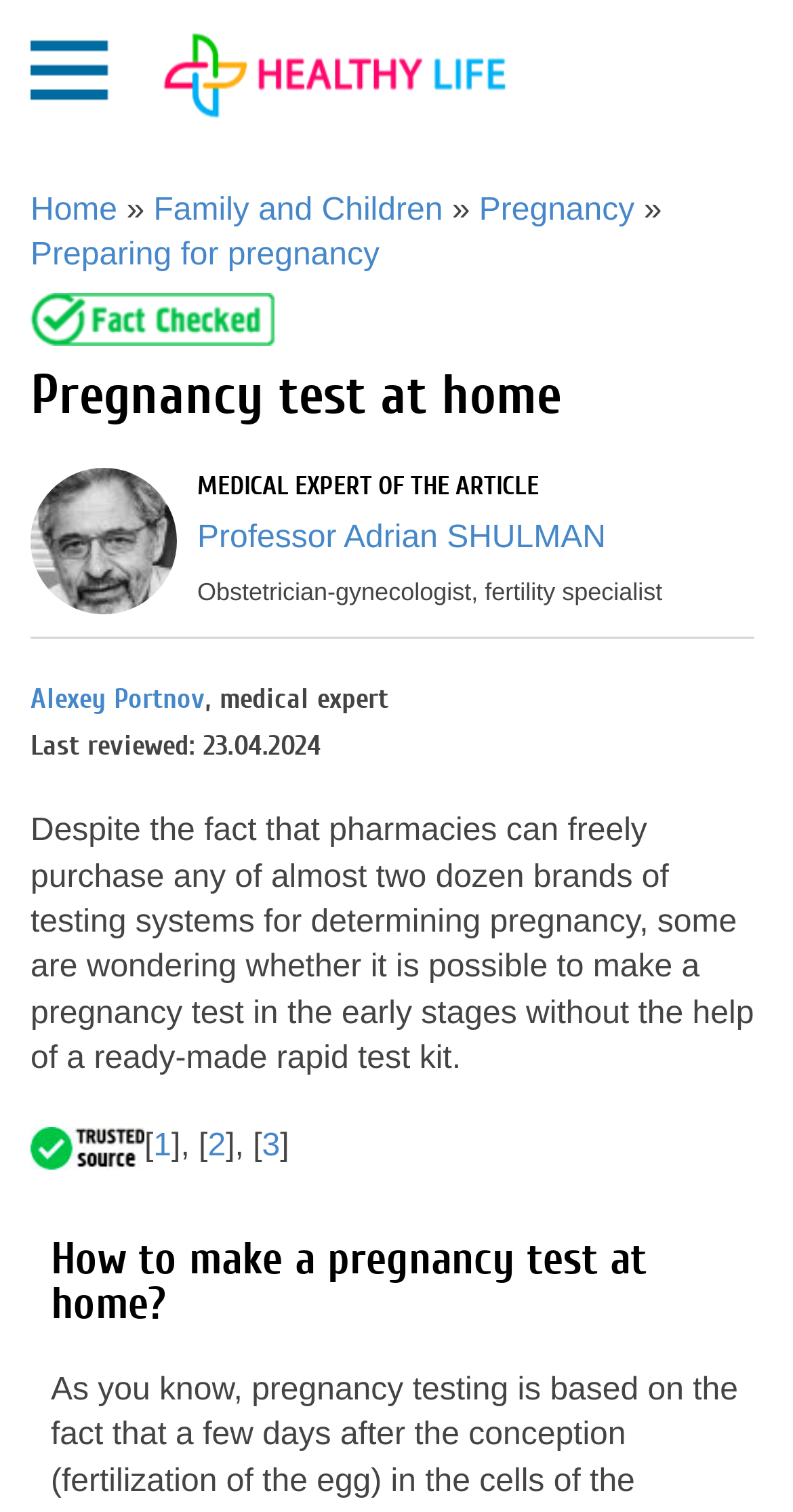Generate a thorough caption detailing the webpage content.

The webpage is about pregnancy tests and how to make one at home. At the top, there is a navigation menu with links to "Home", "Family and Children", "Pregnancy", and "Preparing for pregnancy". Below the navigation menu, there is a heading that reads "Pregnancy test at home". 

To the left of the heading, there is an image with the text "Fact-checked" and a corresponding link. Below the heading, there is a table with a section titled "MEDICAL EXPERT OF THE ARTICLE", which features a link to "Professor Adrian SHULMAN", an obstetrician-gynecologist and fertility specialist. 

Further down, there is a link to "Alexey Portnov", a medical expert, and a text stating "Last reviewed: 23.04.2024". The main content of the webpage starts with a paragraph discussing the availability of pregnancy test kits in pharmacies and the possibility of making a pregnancy test at home without a ready-made kit. 

The paragraph is accompanied by an image with the text "trusted-source". Below the paragraph, there are links to numbered references, labeled as "1", "2", and "3". Finally, there is a heading that asks "How to make a pregnancy test at home?"